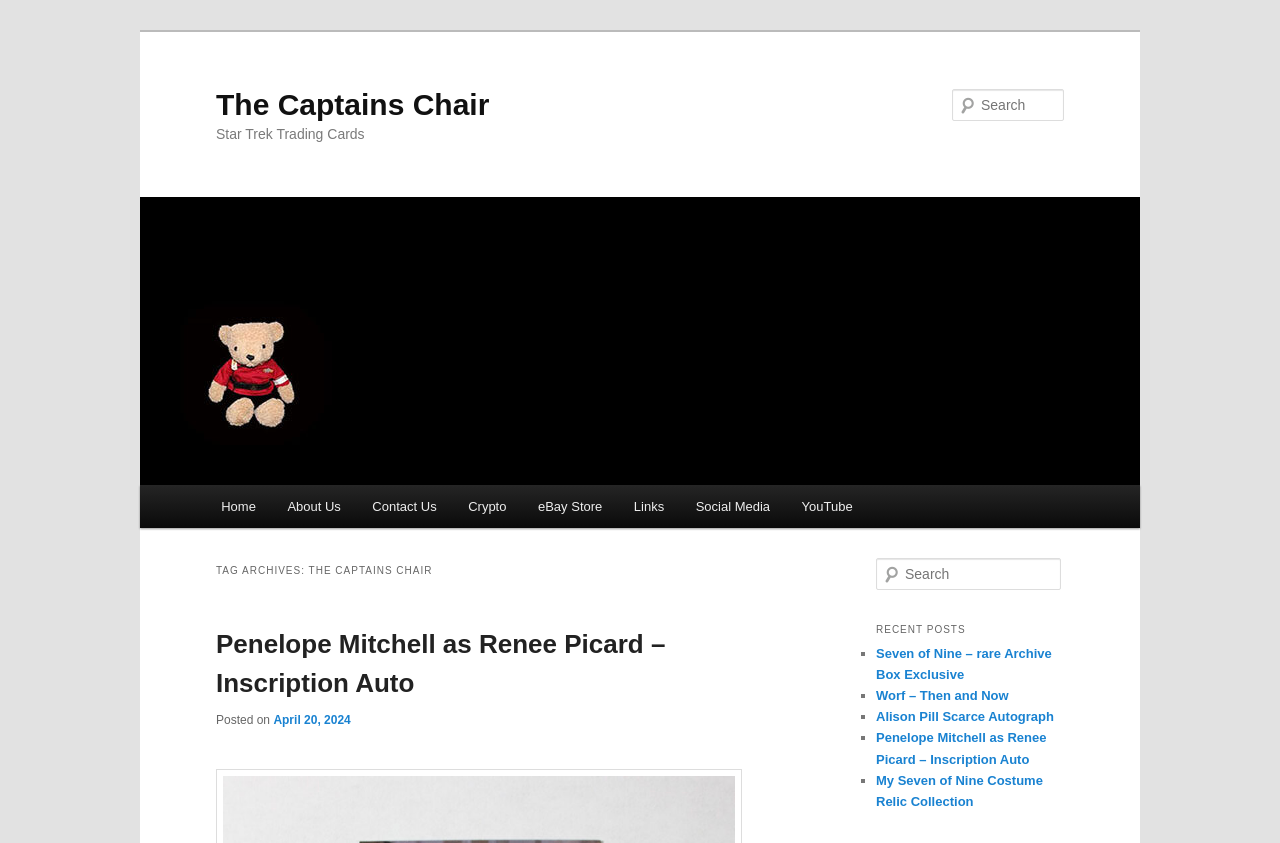Provide a single word or phrase to answer the given question: 
What is the name of the website?

The Captains Chair